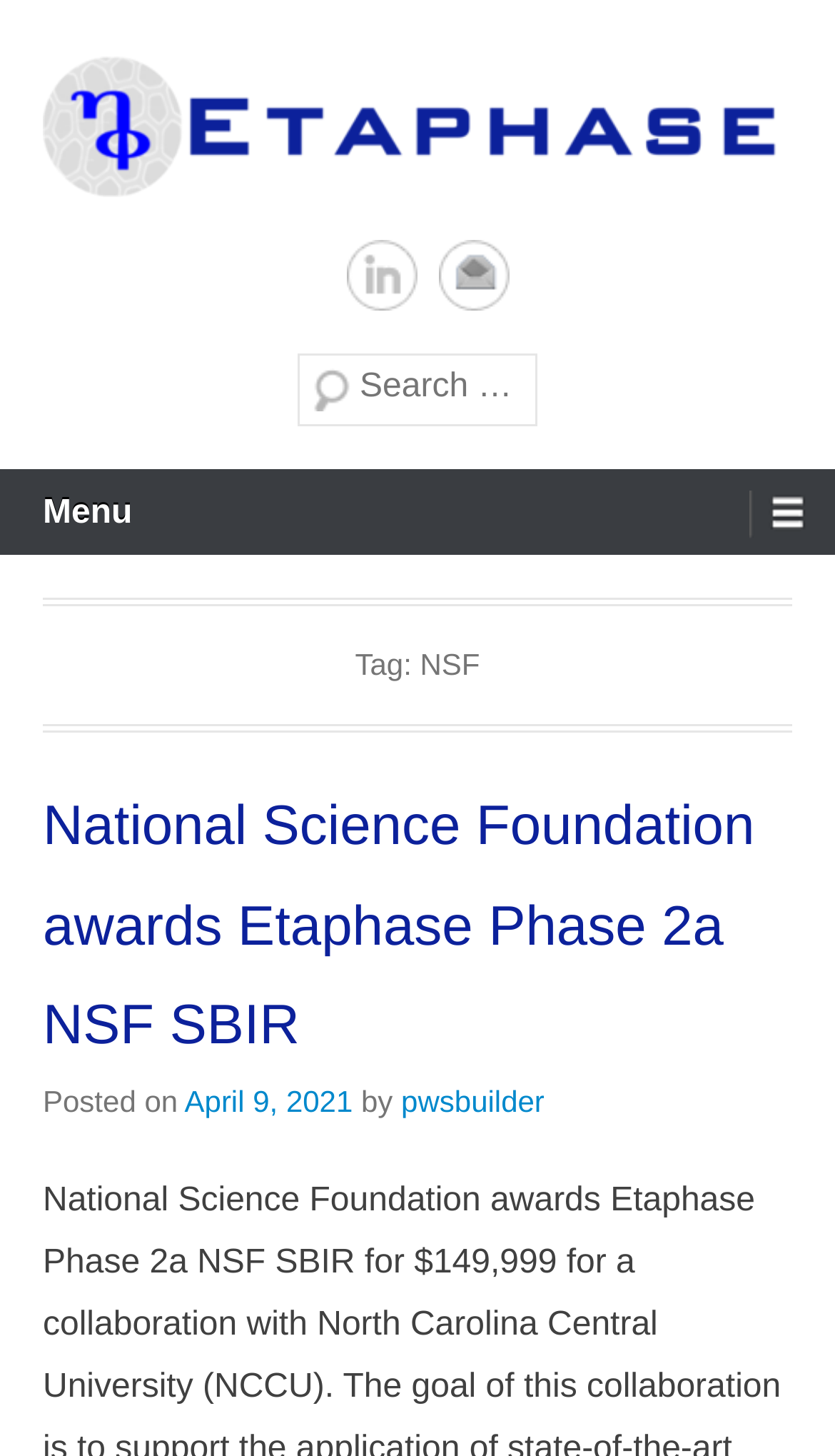Provide an in-depth caption for the contents of the webpage.

The webpage is about NSF Archives, specifically highlighting Etaphase, Incorporated. At the top, there is a logo of Etaphase, Incorporated, which is an image linked to the company's website. Below the logo, there is a text "Photonic design optimization" that seems to be a tagline or a brief description of the company.

On the same horizontal level as the logo, there are two sections of links. On the left, there are links to LinkedIn and Email, which are likely social media and contact links. On the right, there is a search bar with a "Search" button and a text box to input search queries.

Below the search bar, there is a menu link on the right side, which is likely a navigation menu for the website. On the left side, there is a header section with a tag "NSF" and a heading that reads "National Science Foundation awards Etaphase Phase 2a NSF SBIR". This heading is likely the title of a news article or a blog post.

The article or post itself is below the heading, with a link to the full text. The post is dated "April 9, 2021" and is attributed to an author named "pwsbuilder".